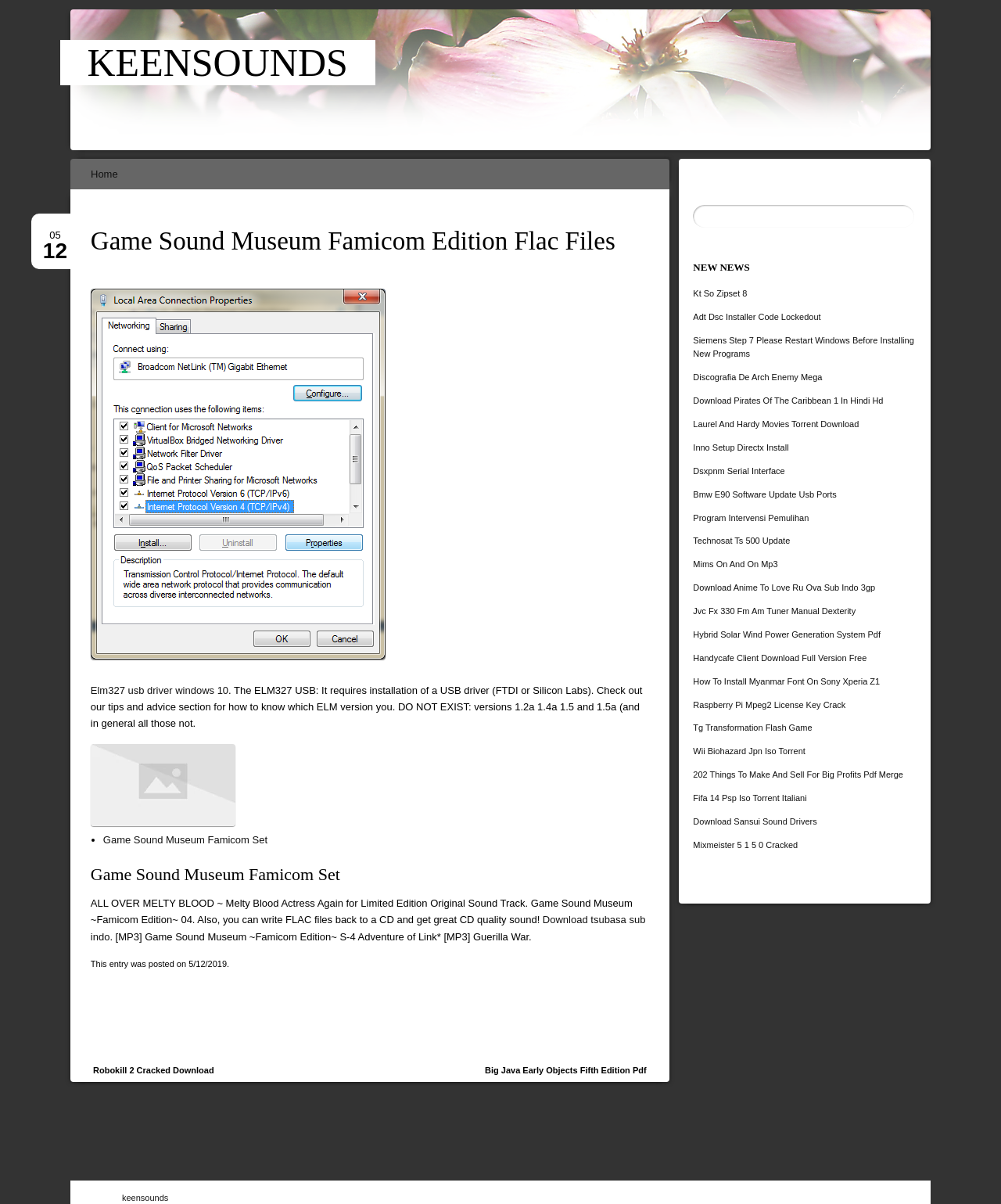Based on the image, provide a detailed response to the question:
What is the name of the game related to the sound track?

The name of the game related to the sound track can be found in the static text element that describes the sound track. According to the text, the sound track is from 'ALL OVER MELTY BLOOD ~ Melty Blood Actress Again for Limited Edition Original Sound Track'.